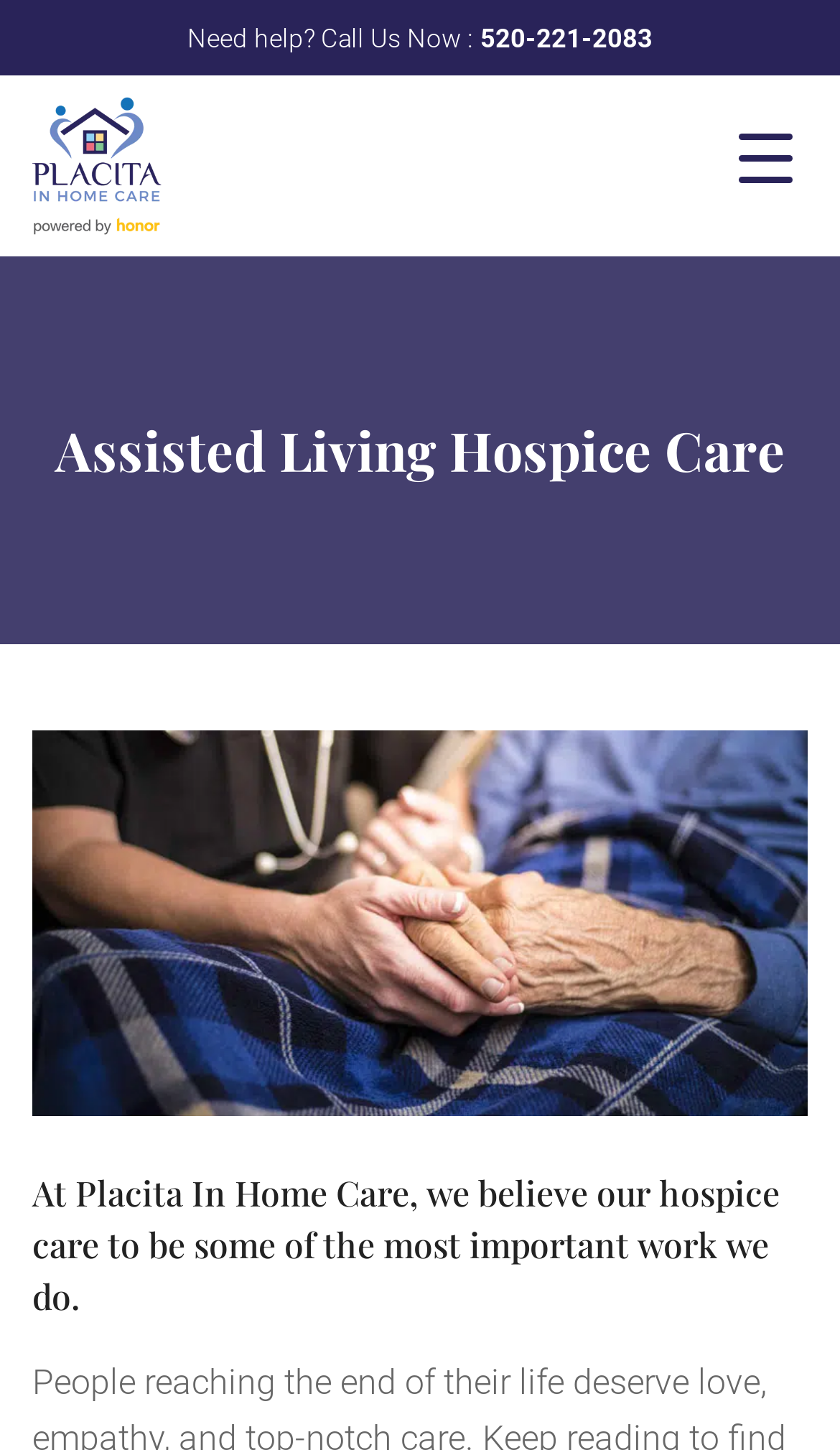Please study the image and answer the question comprehensively:
What is the tone of Placita's webpage?

The webpage's tone appears to be caring and compassionate, which is evident from the language used in the static text and the emphasis on providing hospice care. The overall tone suggests that Placita is a caring and supportive organization.